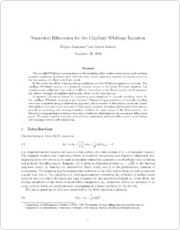When was the article submitted?
Carefully examine the image and provide a detailed answer to the question.

The submission date of the article is noted on the title page, which is November 28, 2016. This date is significant in understanding the timeline of the research and its contribution to the field of mathematics and natural sciences.